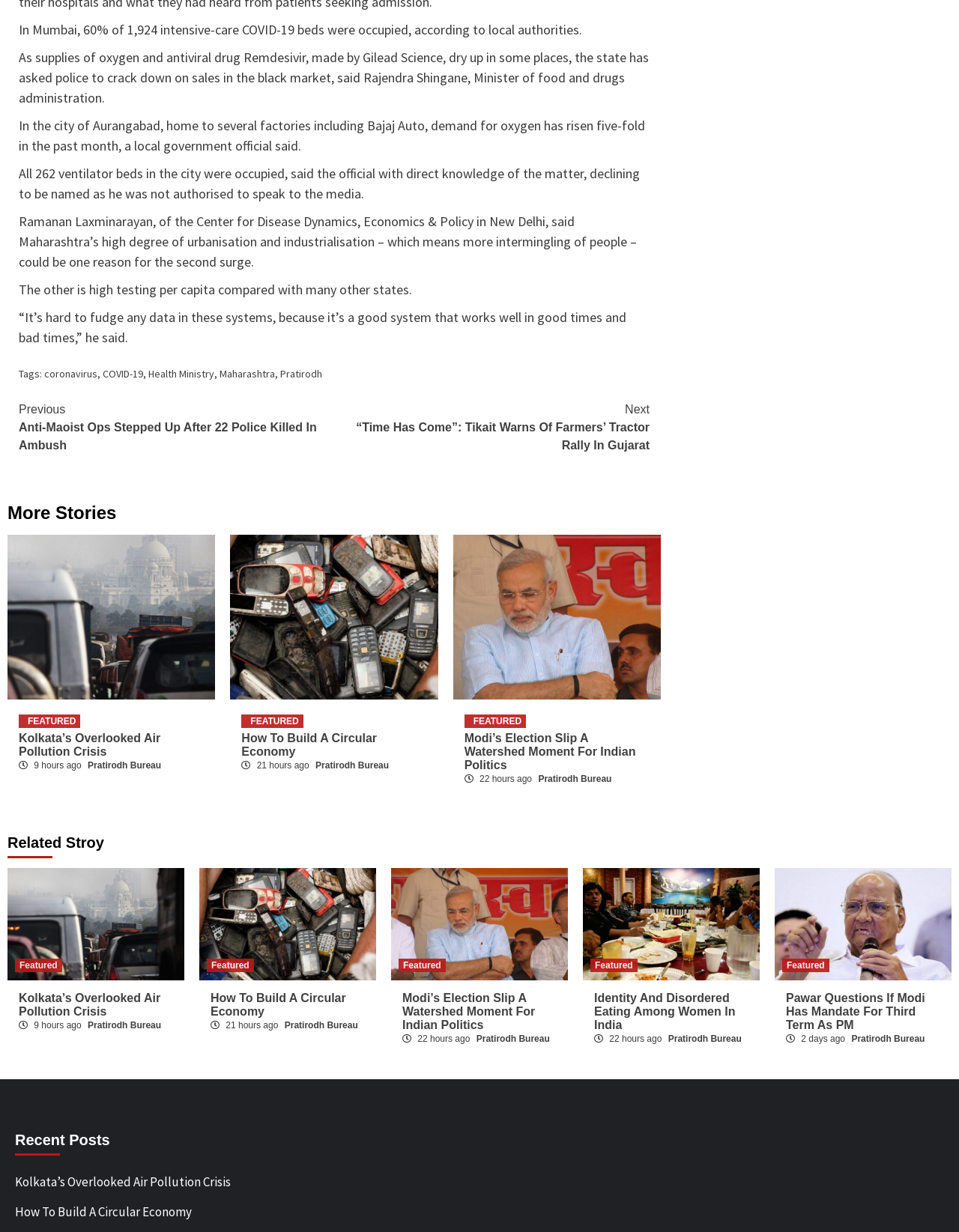Find the bounding box coordinates of the clickable element required to execute the following instruction: "Read the 'Kolkata’s Overlooked Air Pollution Crisis' article". Provide the coordinates as four float numbers between 0 and 1, i.e., [left, top, right, bottom].

[0.02, 0.594, 0.213, 0.616]